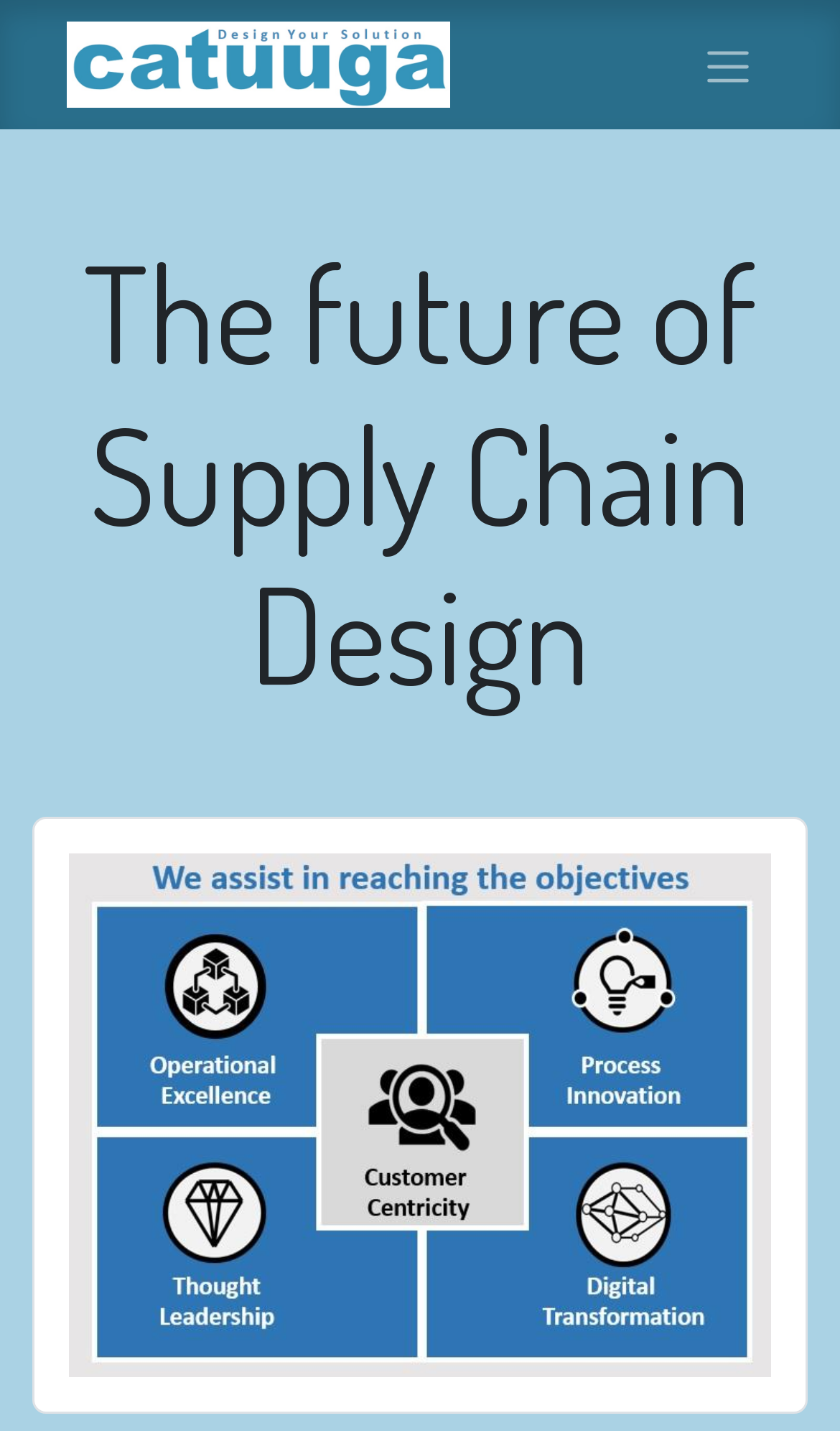Deliver a detailed narrative of the webpage's visual and textual elements.

The webpage is titled "Future of Solution Design | catuuga" and appears to be a website related to supply chain design. At the top of the page, there is a navigation menu labeled "Mobile" that spans the entire width of the page. Within this navigation menu, there is a logo of catuuga, which is an image located on the left side, taking up about half of the navigation menu's width. 

To the right of the logo, there is a button labeled "Navigation an/aus" that controls a menu item called "top_menu_collapse_mobile". 

Below the navigation menu, there is a prominent heading that reads "The future of Supply Chain Design", which occupies most of the page's width. This heading is centered near the top of the page. 

There is also a small, non-descriptive text element containing a single whitespace character, located below the heading, but it does not appear to be a significant element on the page.